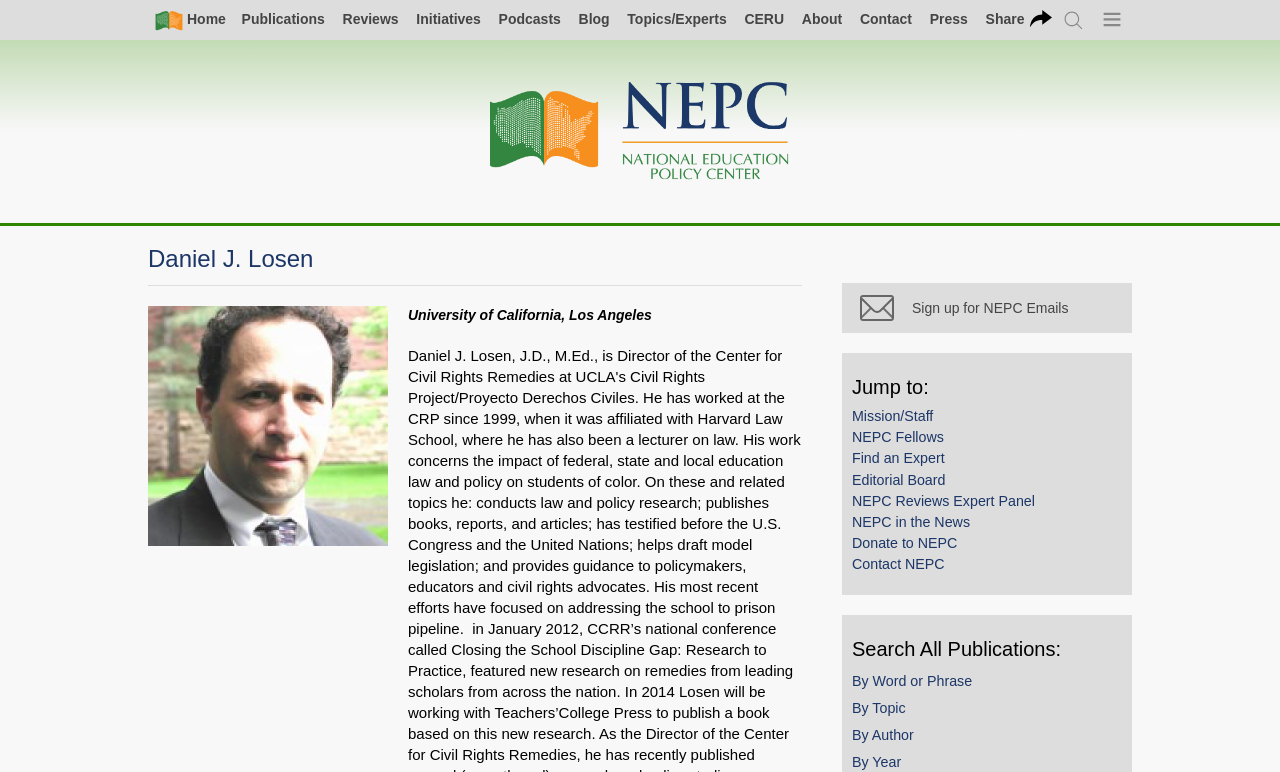How many navigation links are there in the top menu?
Please answer the question with a single word or phrase, referencing the image.

11